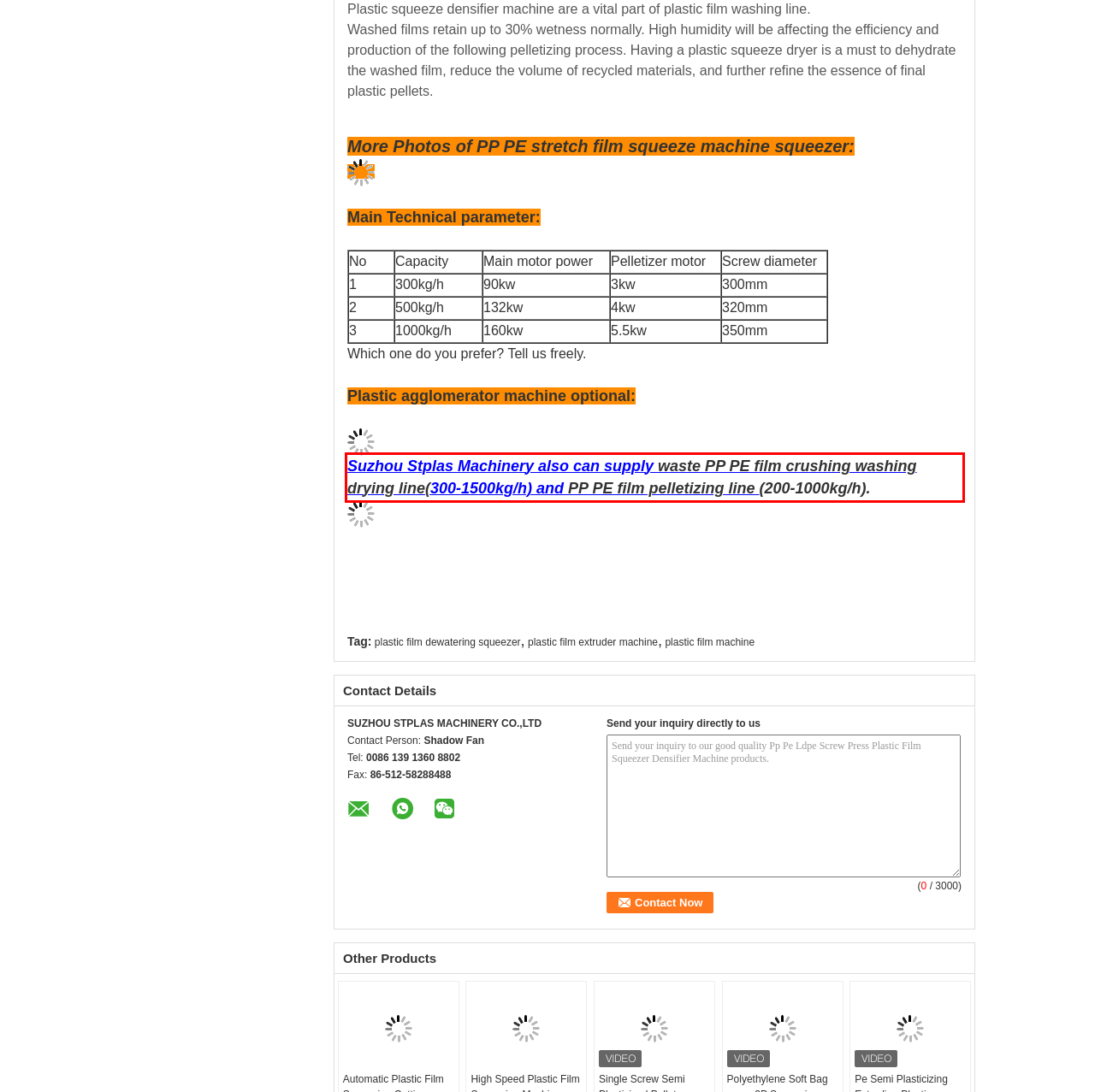The screenshot provided shows a webpage with a red bounding box. Apply OCR to the text within this red bounding box and provide the extracted content.

Suzhou Stplas Machinery also can supply waste PP PE film crushing washing drying line(300-1500kg/h) and PP PE film pelletizing line (200-1000kg/h).